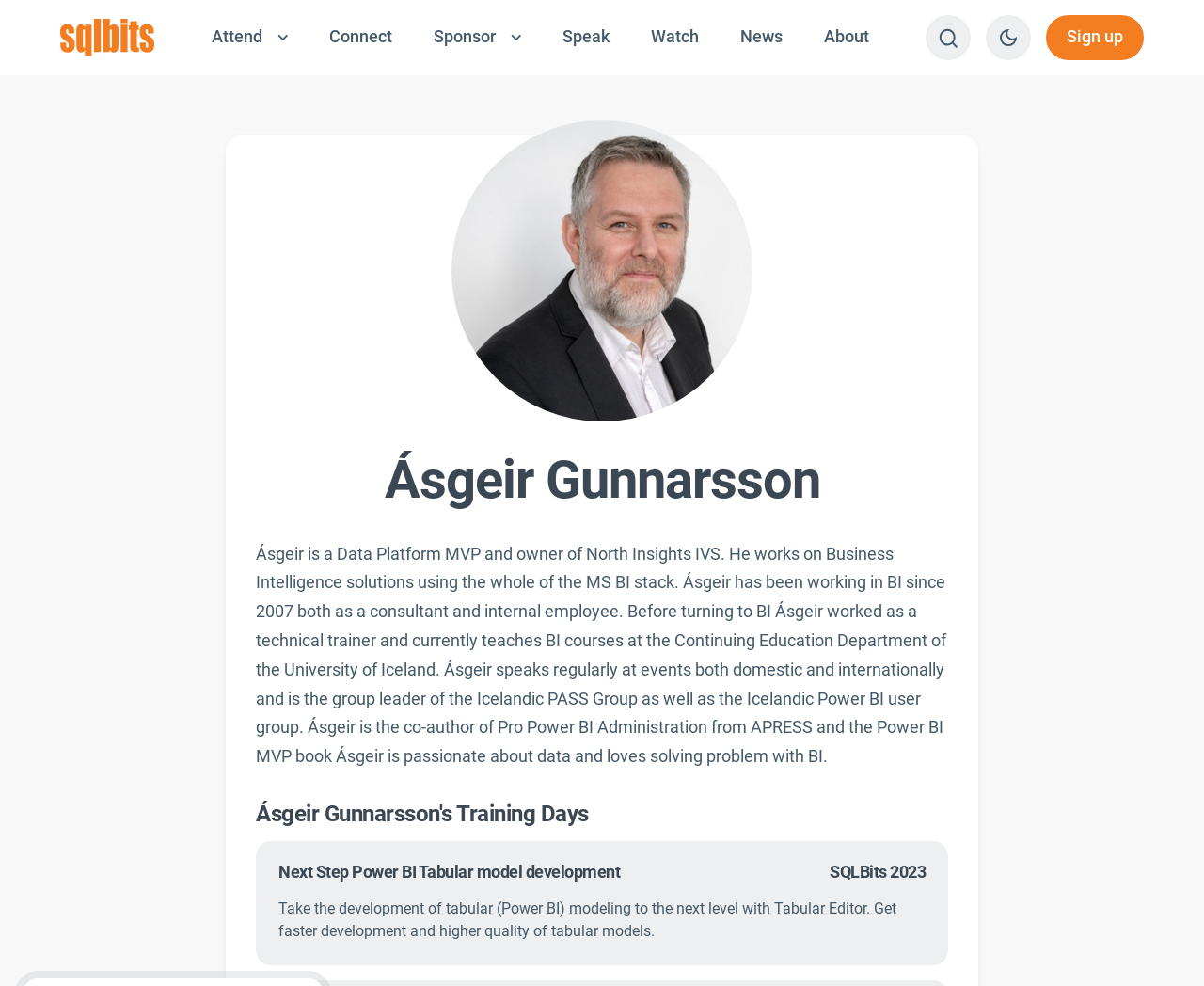Provide the bounding box coordinates, formatted as (top-left x, top-left y, bottom-right x, bottom-right y), with all values being floating point numbers between 0 and 1. Identify the bounding box of the UI element that matches the description: parent_node: Attend

[0.05, 0.019, 0.128, 0.057]